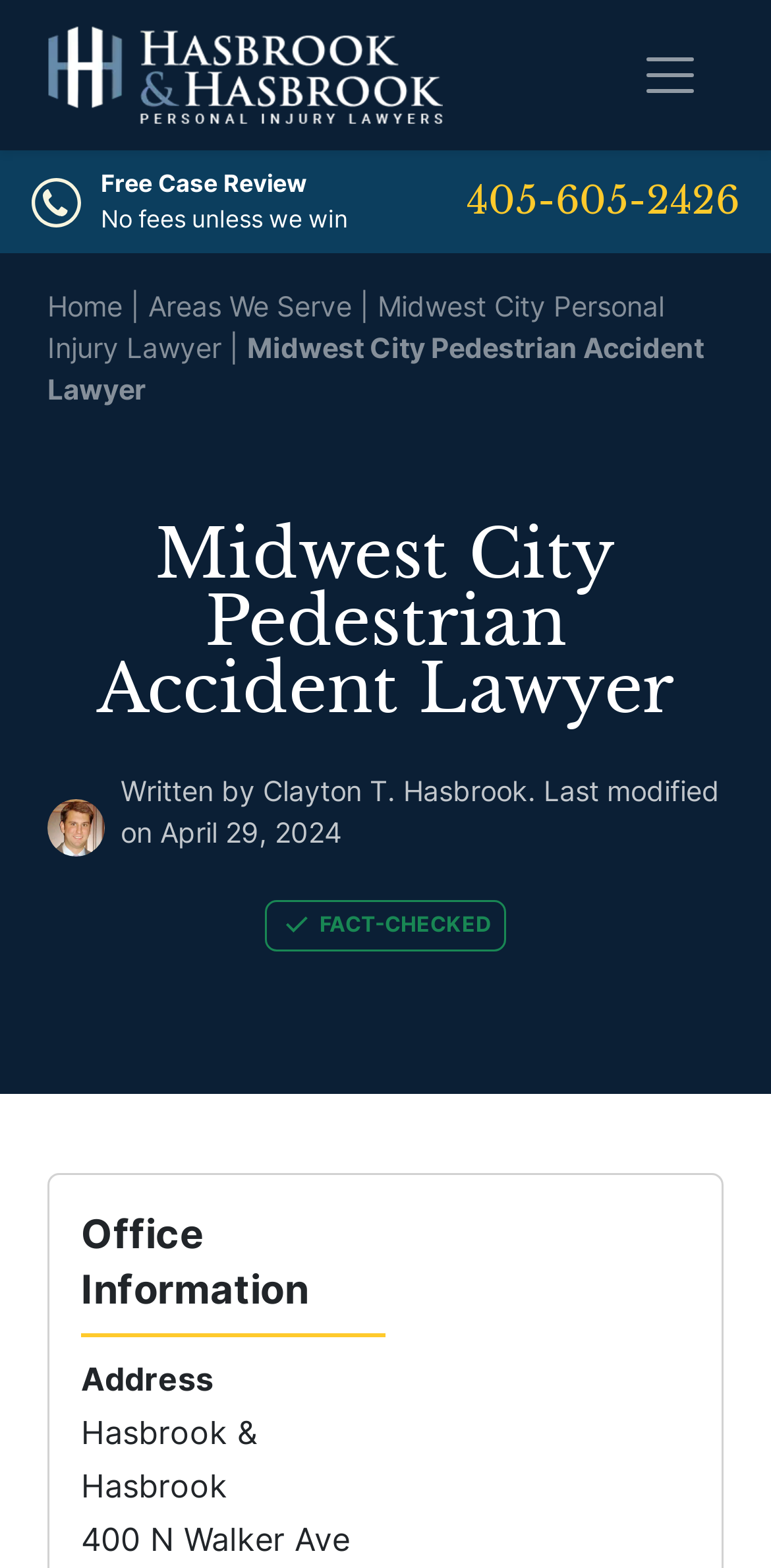Create an in-depth description of the webpage, covering main sections.

This webpage is about a law firm, specifically a Midwest City pedestrian accident lawyer. At the top left, there is a logo of Hasbrook & Hasbrook, accompanied by a toggle navigation button on the top right. Below the logo, there is a prominent call-to-action link that reads "Free Case Review No fees unless we win 405-605-2426" with a small image beside it.

The webpage has a navigation section, also known as breadcrumbs, which displays the path "Home > Areas We Serve > Midwest City Personal Injury Lawyer > Midwest City Pedestrian Accident Lawyer". This section is located below the call-to-action link.

The main content of the webpage starts with a heading that reads "Midwest City Pedestrian Accident Lawyer". Below the heading, there is an image of Clayton T. Hasbrook, accompanied by a text that reads "Written by Clayton T. Hasbrook" and a modification date. 

On the right side of the image, there is a small image and a text that reads "FACT-CHECKED". Further down, there is an office information section that displays the address of Hasbrook & Hasbrook. The webpage also contains an iframe, likely an embedded map, at the bottom right.

Overall, the webpage appears to be a lawyer's profile page, providing information about their services and office location.